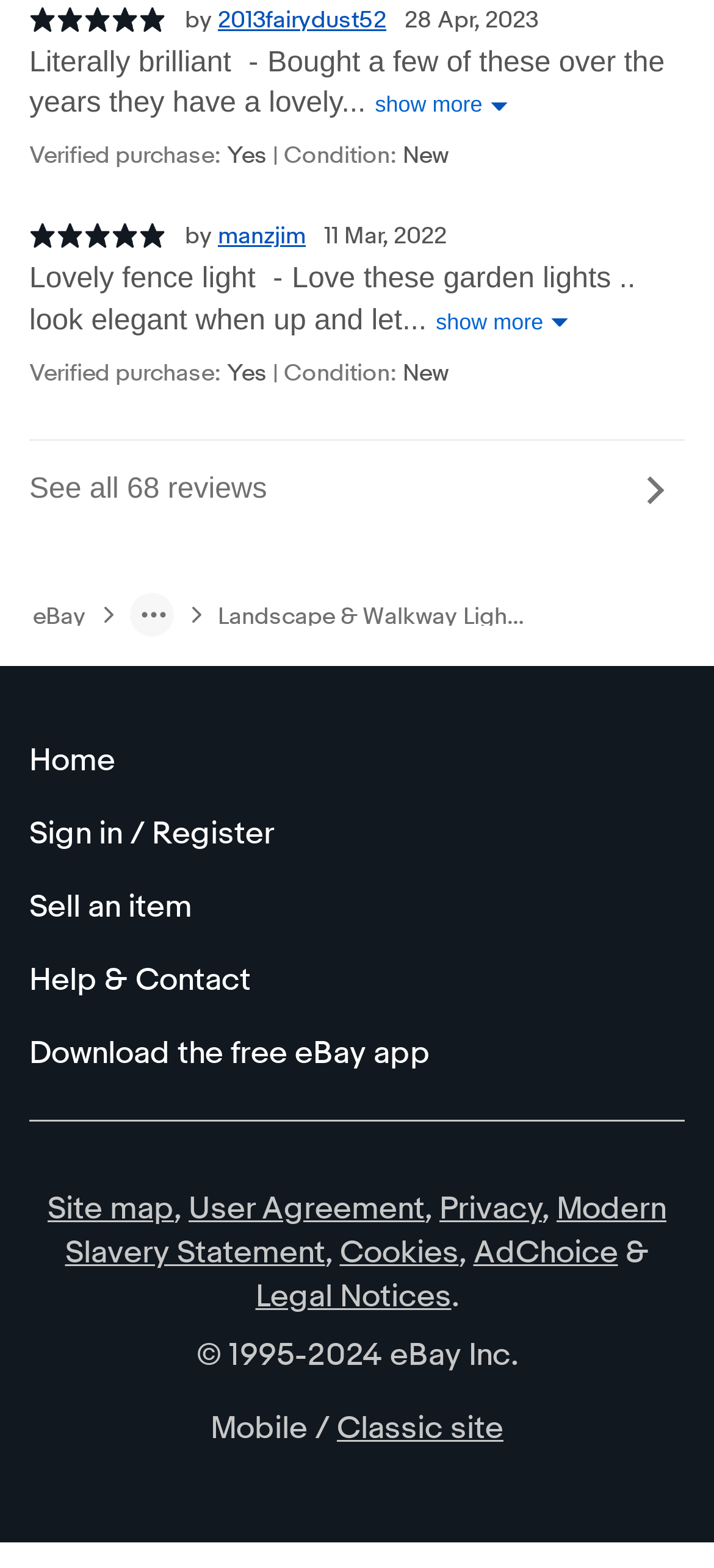Is there a breadcrumb menu?
Answer the question with as much detail as possible.

I found the button 'breadcrumb menu' which indicates that there is a breadcrumb menu available on this webpage.